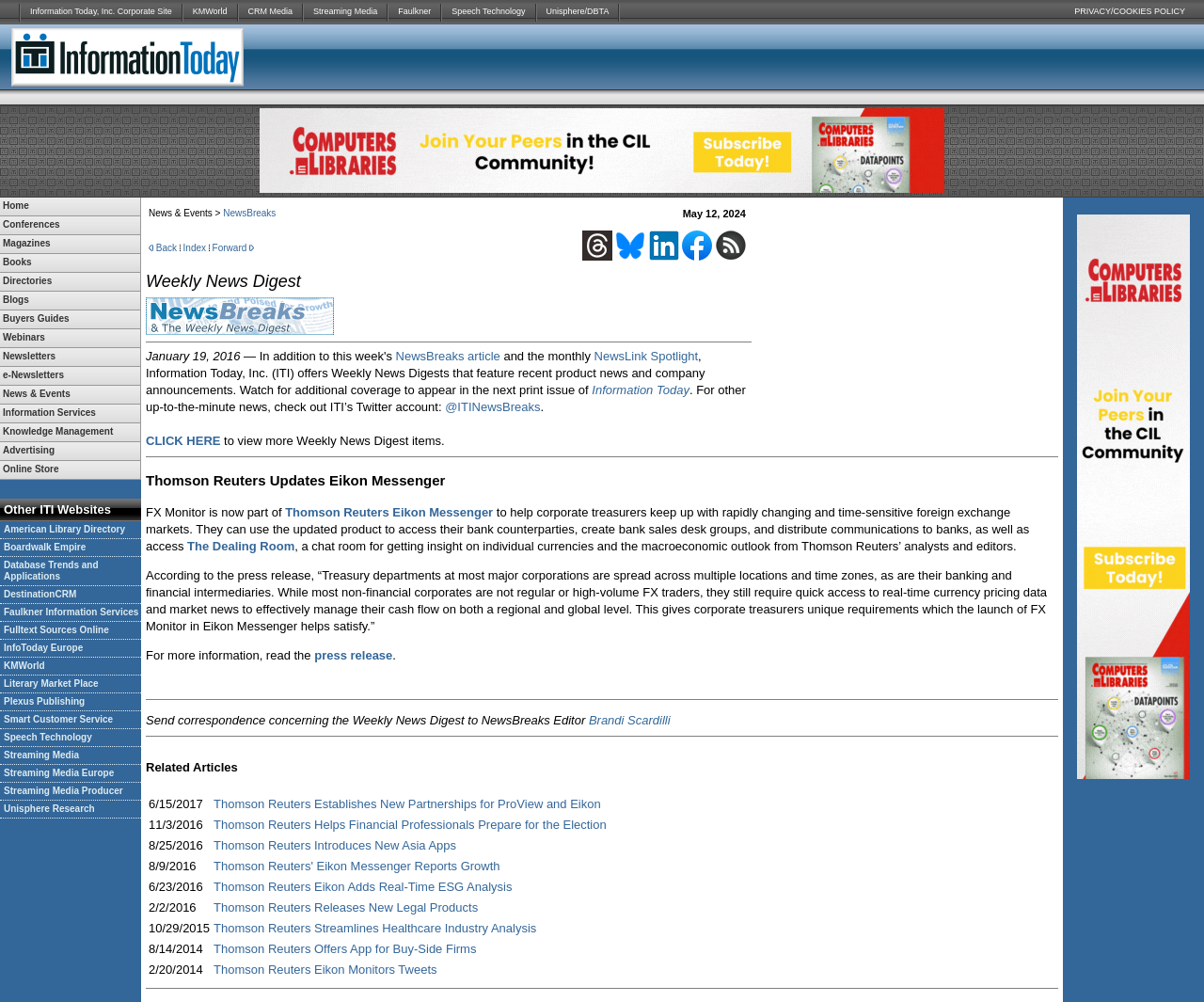Please locate the bounding box coordinates for the element that should be clicked to achieve the following instruction: "Click on the 'Sign up' button to view the full document". Ensure the coordinates are given as four float numbers between 0 and 1, i.e., [left, top, right, bottom].

None